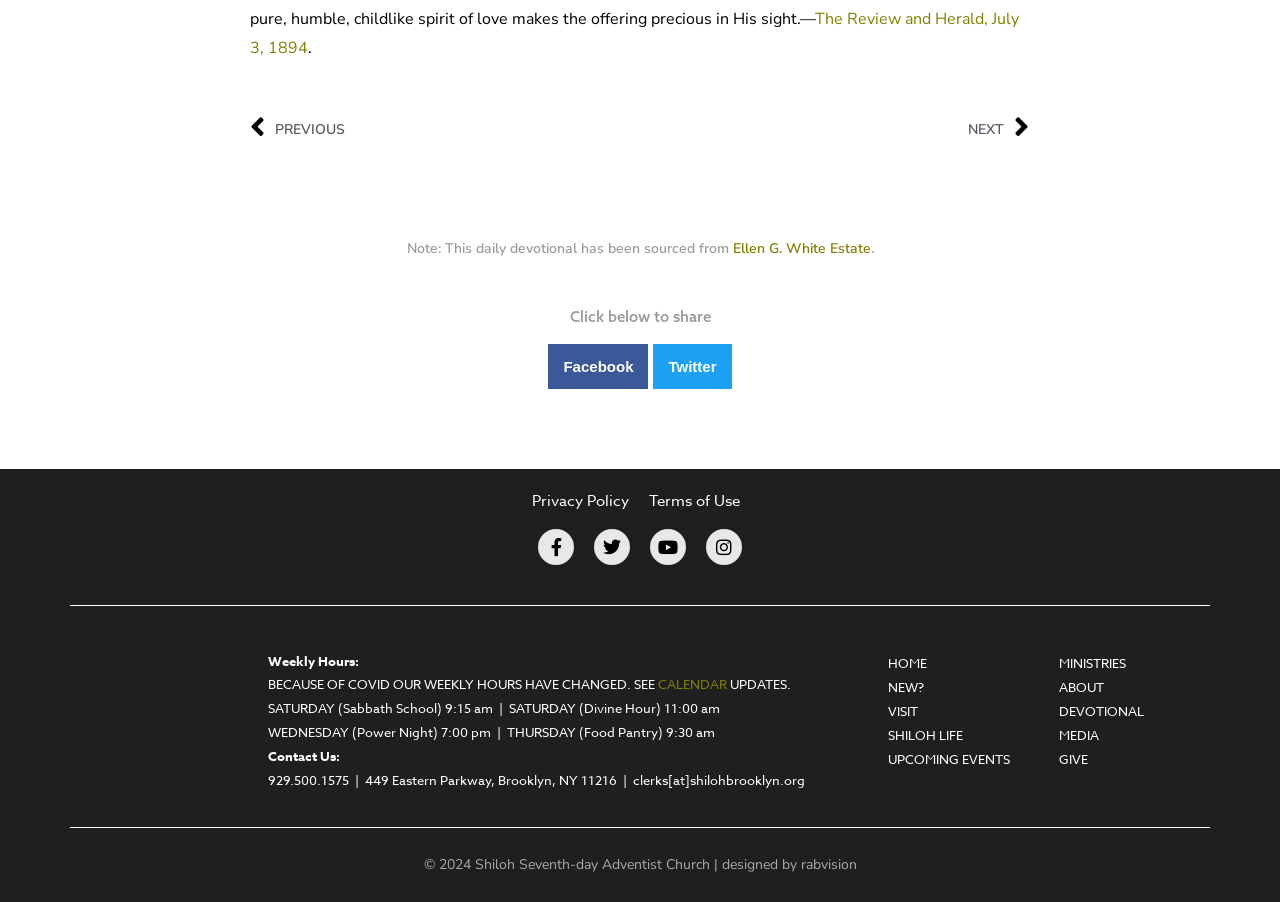Identify the bounding box coordinates of the area that should be clicked in order to complete the given instruction: "Check the 'Weekly Hours'". The bounding box coordinates should be four float numbers between 0 and 1, i.e., [left, top, right, bottom].

[0.209, 0.722, 0.283, 0.742]